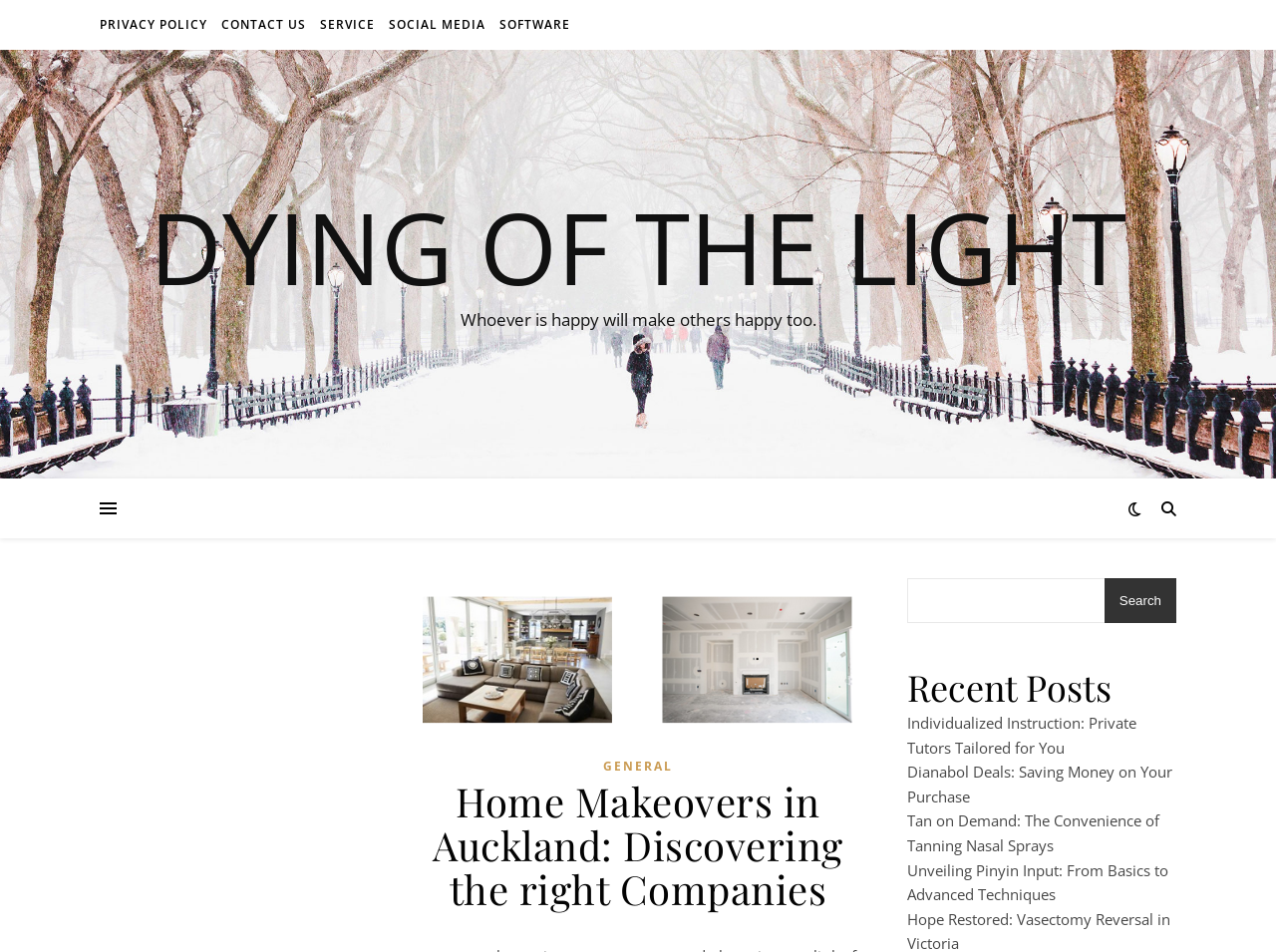Please identify the bounding box coordinates of the clickable area that will allow you to execute the instruction: "Check the CONTACT US page".

[0.17, 0.0, 0.244, 0.052]